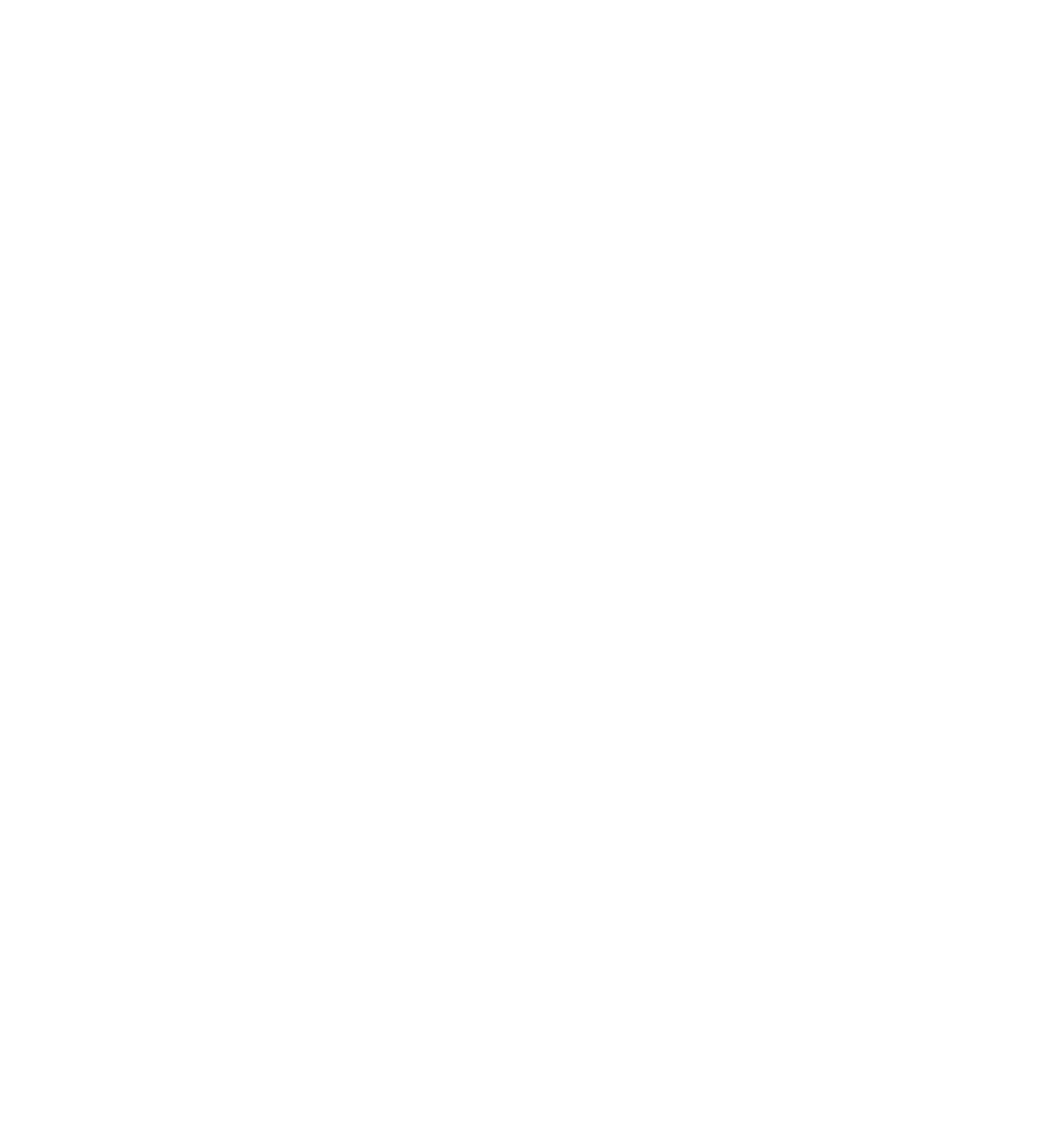Observe the image and answer the following question in detail: How many theme categories are available?

I counted the number of links under the 'Popular themes' heading, which are 'Astrology', 'Christmas', 'Diet', 'dogs', 'game', 'hair', 'Healthy life', 'Healty', and 'Infusions'. There are 11 links in total.